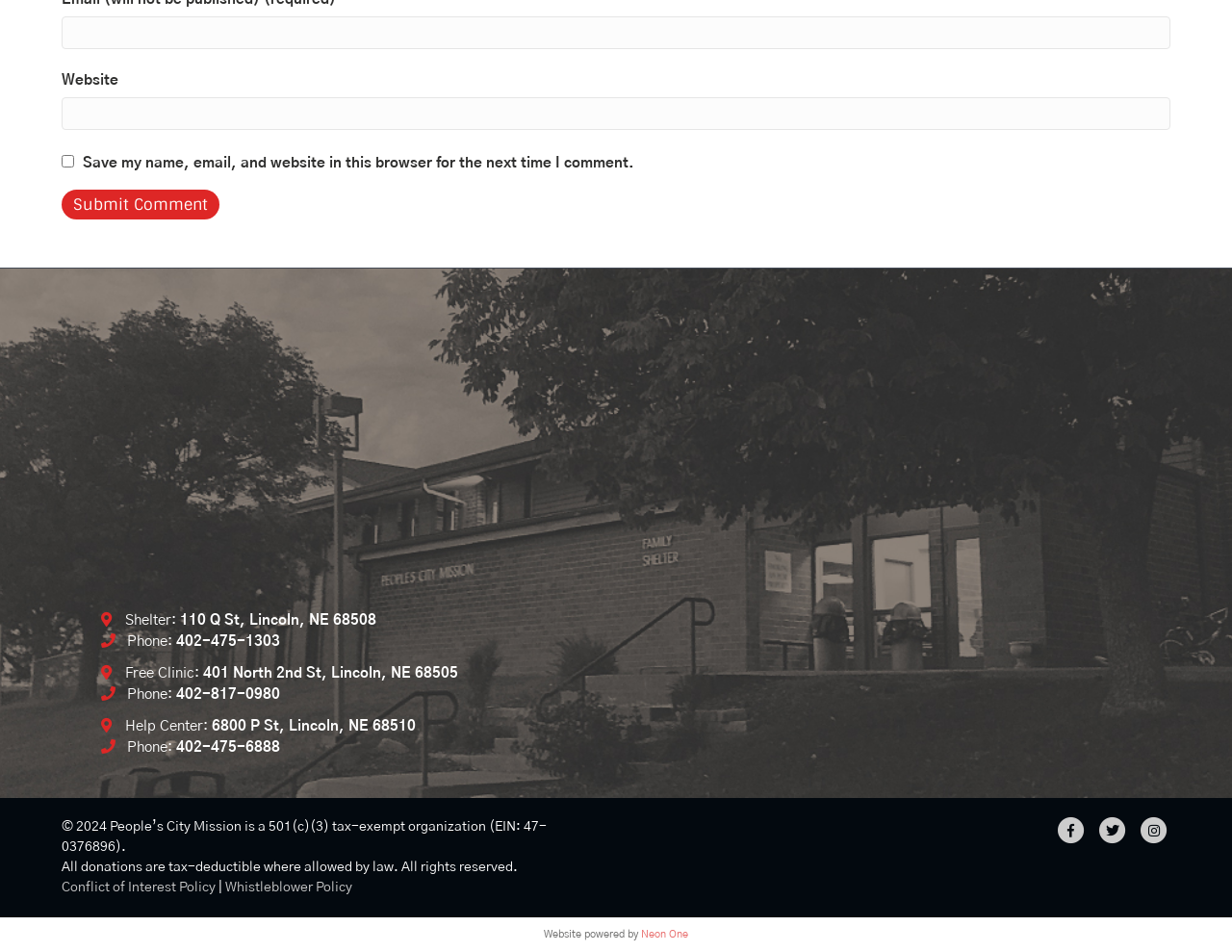How many textboxes are there in the comment form?
Please give a well-detailed answer to the question.

I counted the number of textboxes in the comment form, which includes the 'Email' and 'Website' fields, totaling 2 textboxes.